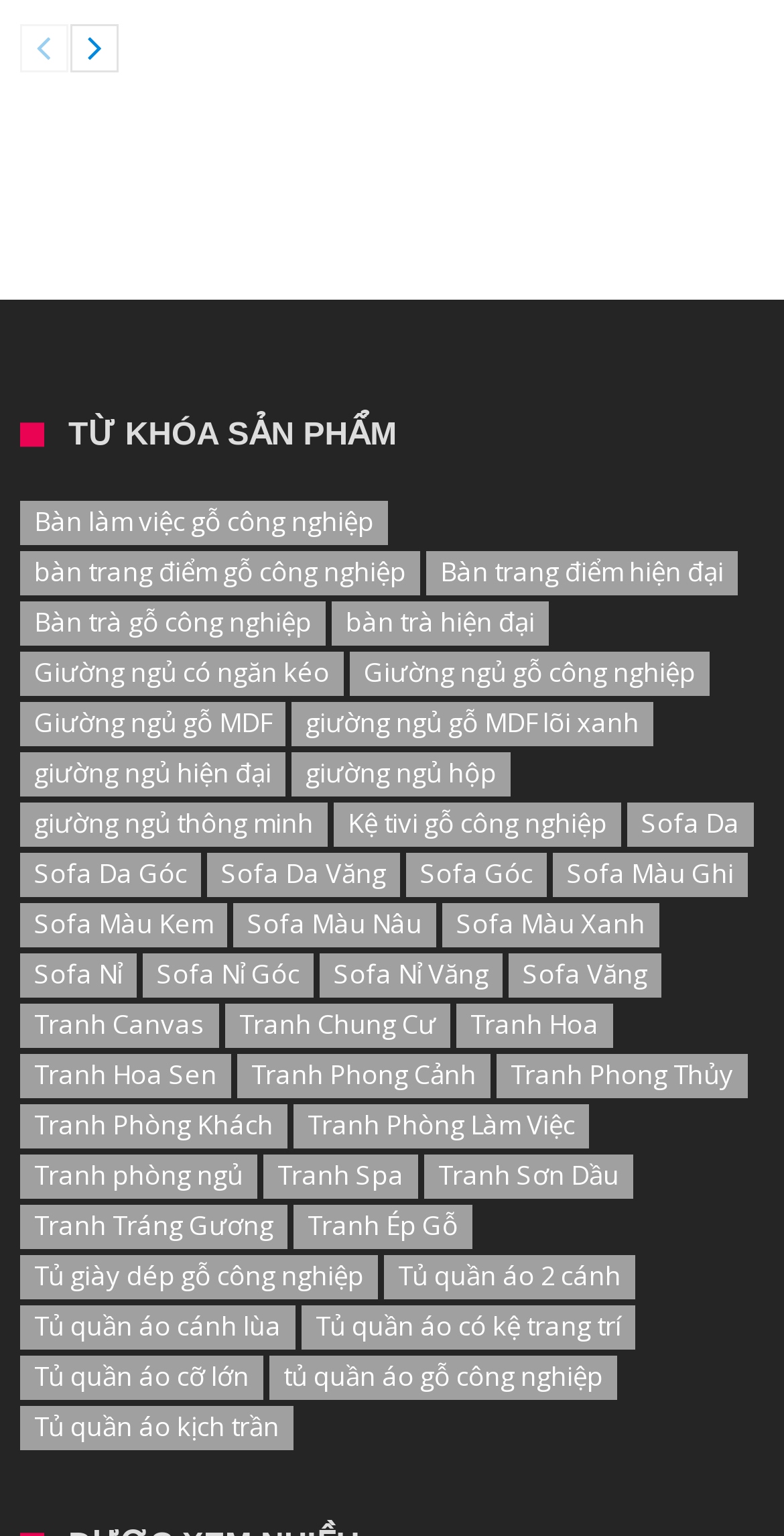Can you give a detailed response to the following question using the information from the image? What type of products are listed on this webpage?

Based on the links provided on the webpage, it appears that the webpage is listing various types of furniture products, such as tables, chairs, beds, sofas, and more.